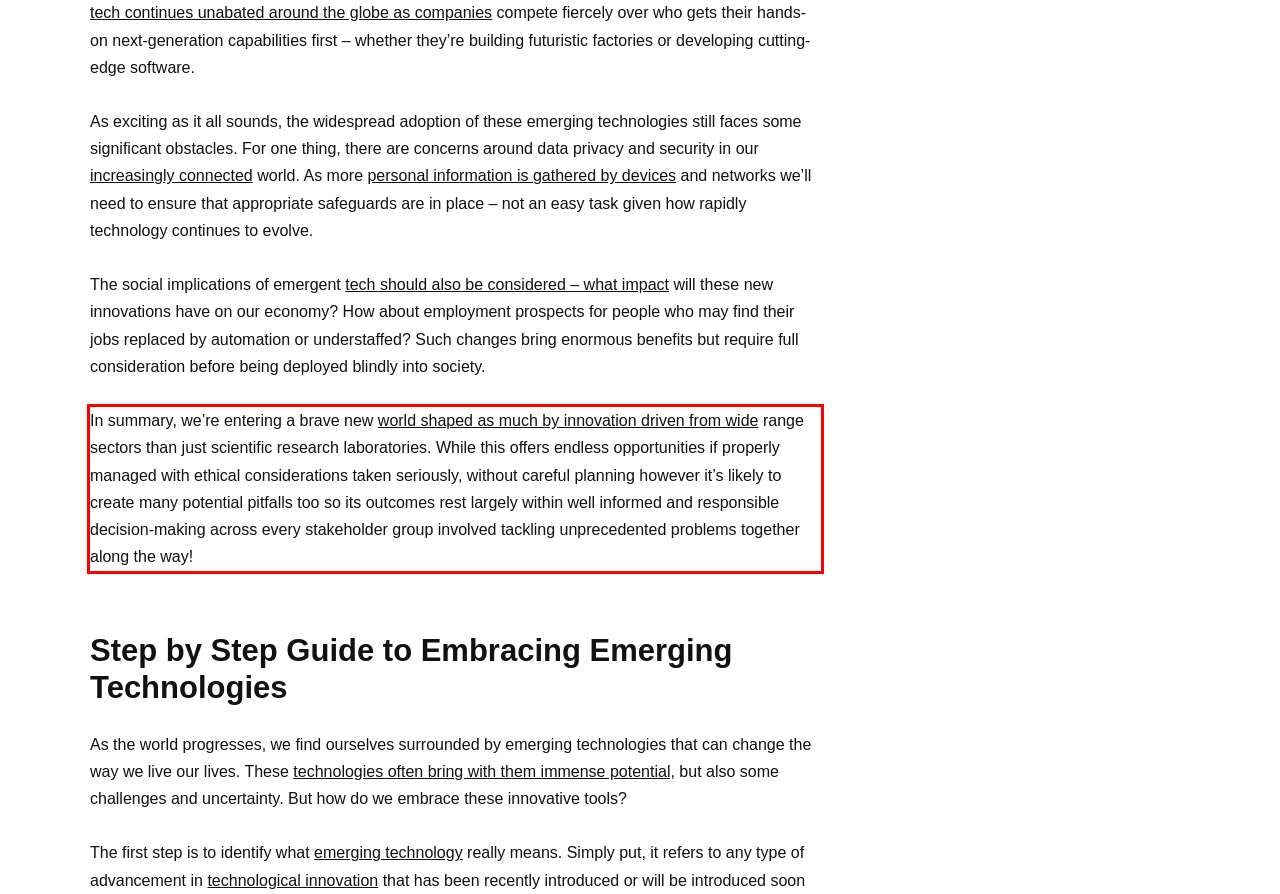Using the provided webpage screenshot, recognize the text content in the area marked by the red bounding box.

In summary, we’re entering a brave new world shaped as much by innovation driven from wide range sectors than just scientific research laboratories. While this offers endless opportunities if properly managed with ethical considerations taken seriously, without careful planning however it’s likely to create many potential pitfalls too so its outcomes rest largely within well informed and responsible decision-making across every stakeholder group involved tackling unprecedented problems together along the way!